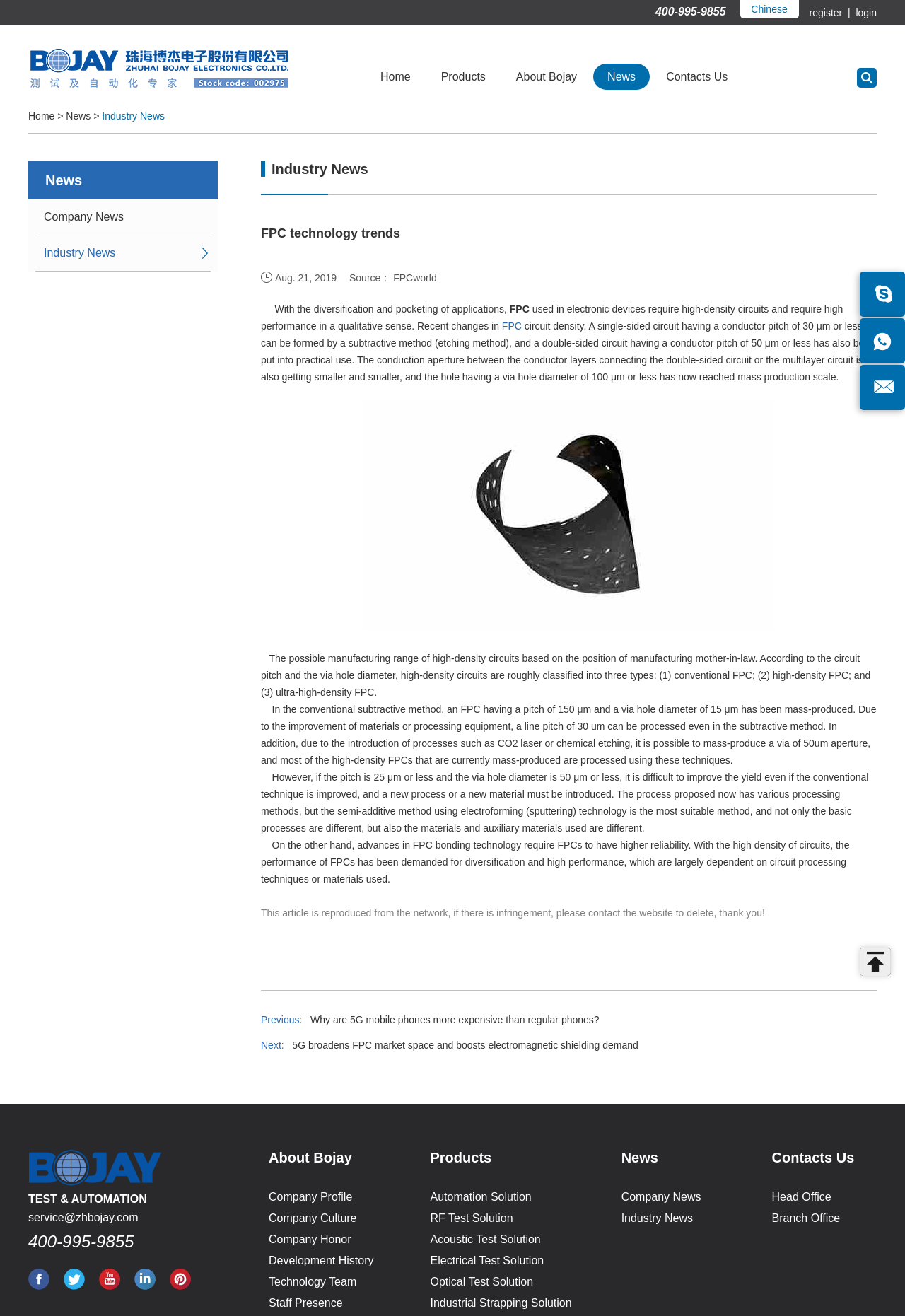What are the three types of high-density circuits mentioned in the article?
Please look at the screenshot and answer in one word or a short phrase.

conventional FPC, high-density FPC, and ultra-high-density FPC